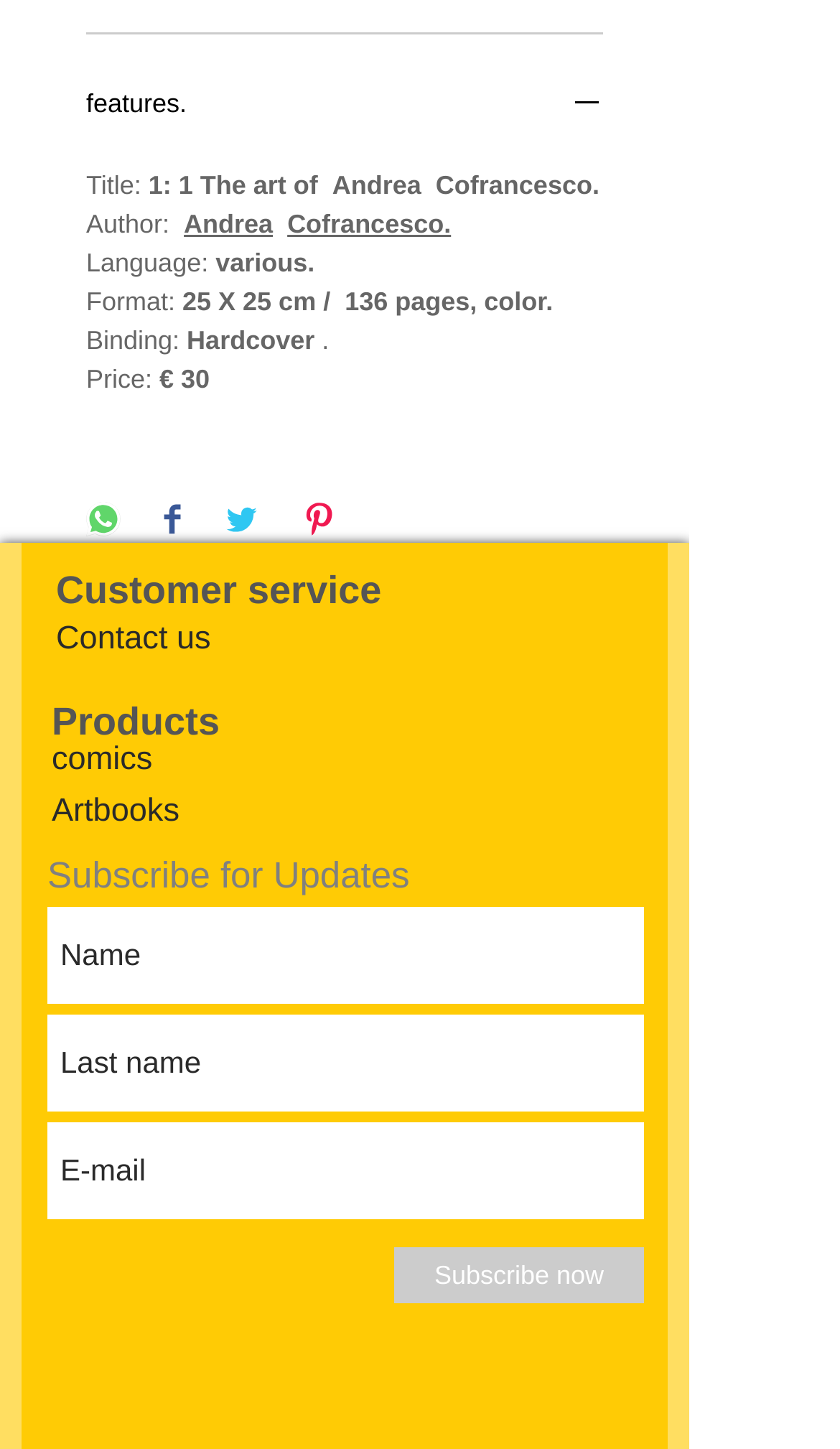What is the author's last name? Examine the screenshot and reply using just one word or a brief phrase.

Cofrancesco